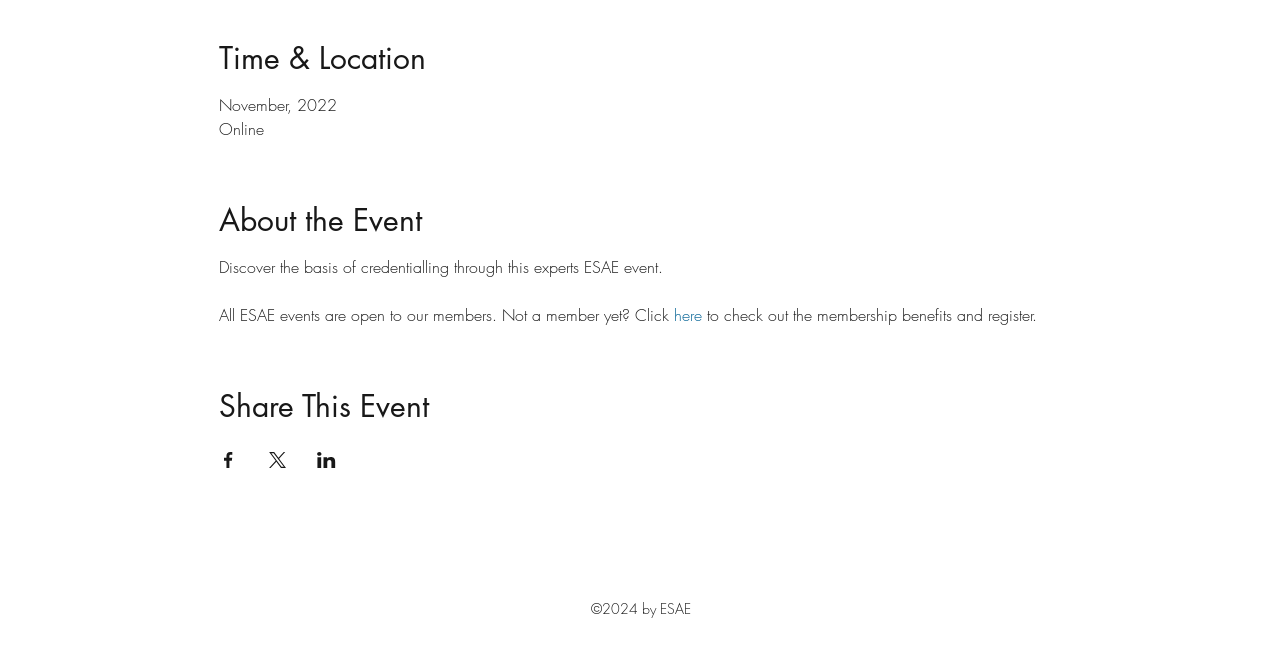What is the event about?
Using the information from the image, provide a comprehensive answer to the question.

The answer can be found in the 'About the Event' section, where it is written 'Discover the basis of credentialling through this experts ESAE event'.